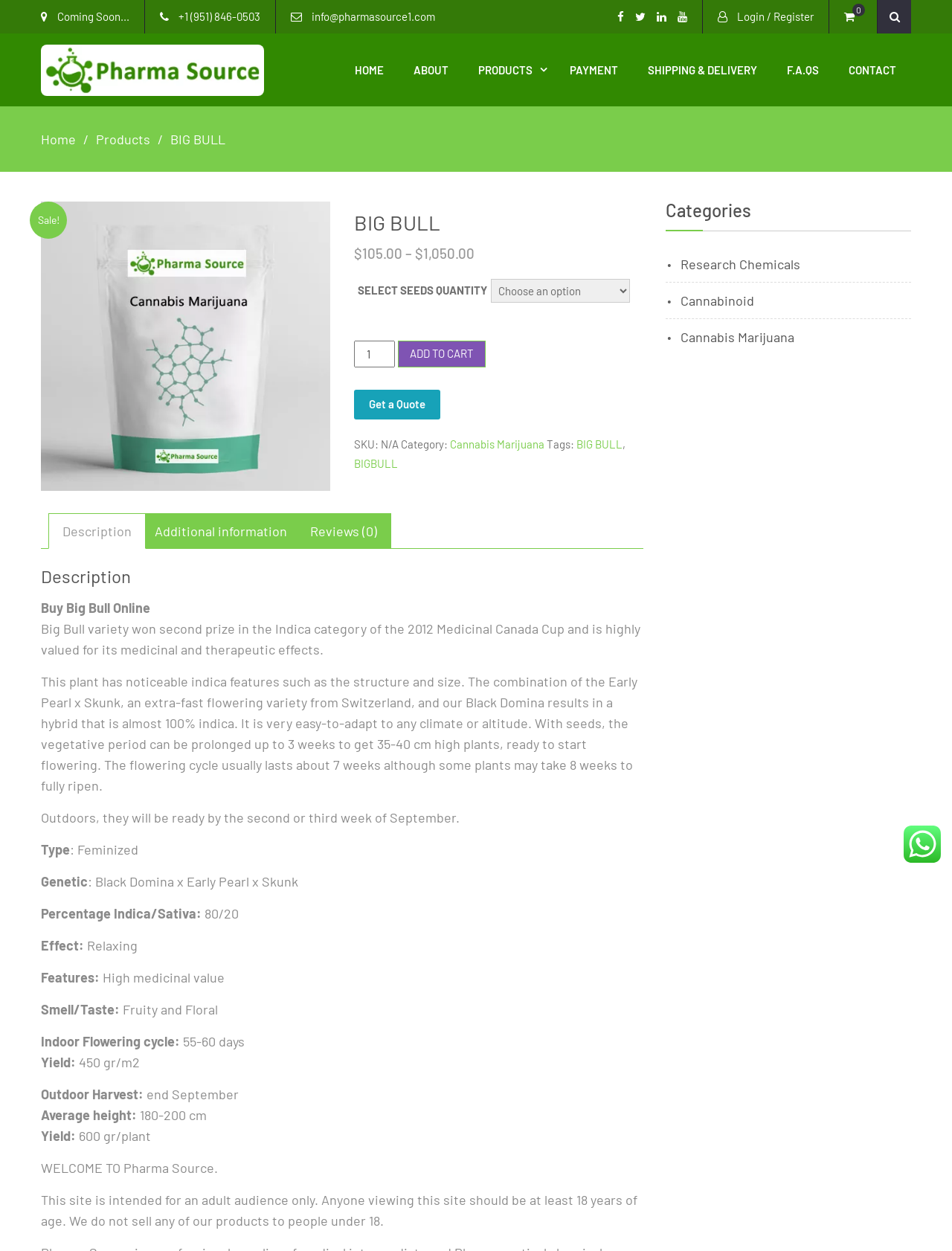What is the category of BIG BULL?
Refer to the image and answer the question using a single word or phrase.

Cannabis Marijuana